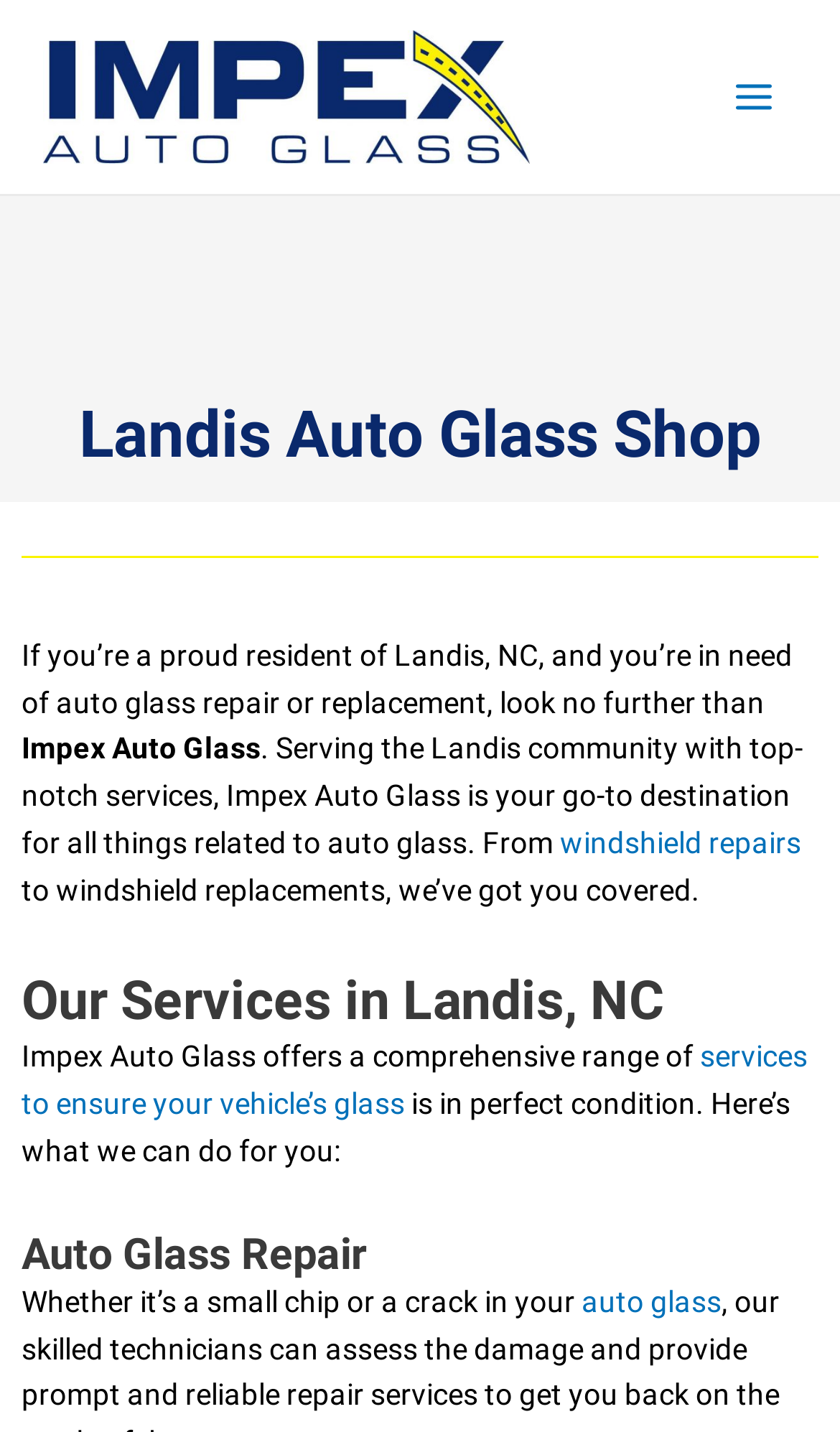Based on the image, please elaborate on the answer to the following question:
What is the location of the auto glass shop?

I found the answer by examining the StaticText elements that mention 'Landis, NC' which indicates the location of the auto glass shop.